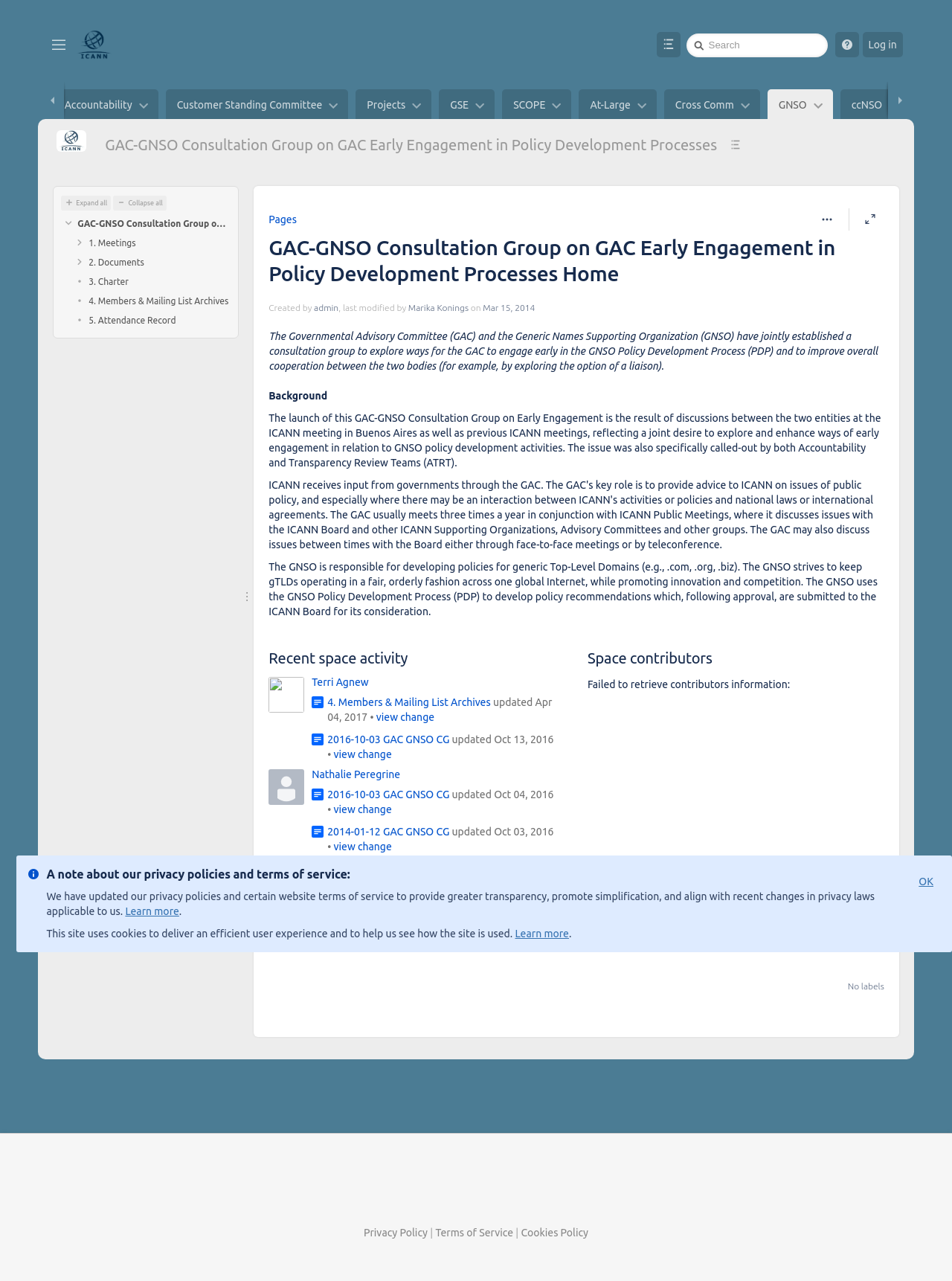Kindly determine the bounding box coordinates for the clickable area to achieve the given instruction: "Switch to Global Site".

[0.079, 0.02, 0.173, 0.049]